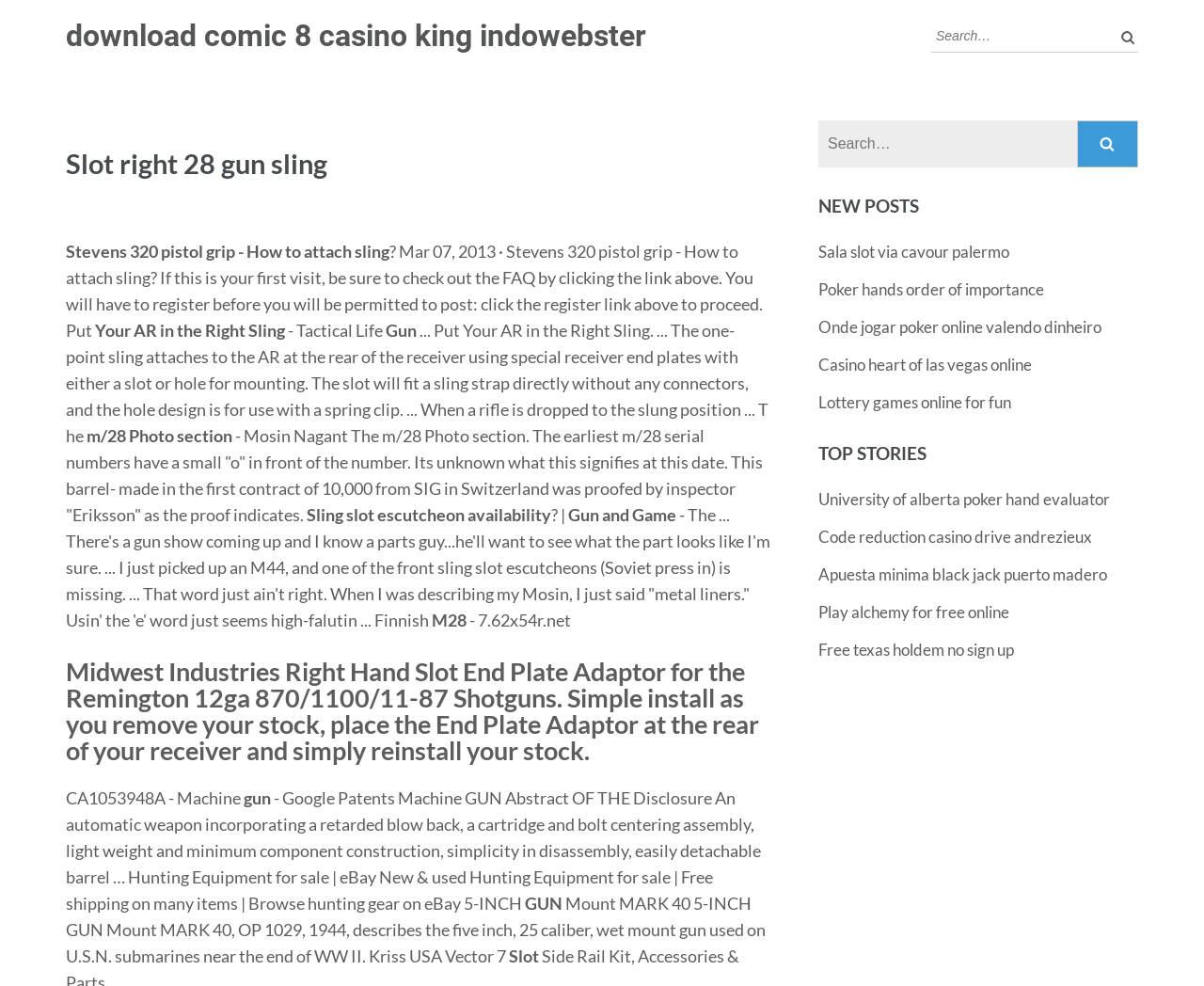Provide your answer in a single word or phrase: 
What type of gun is mentioned in the first heading?

Stevens 320 pistol grip